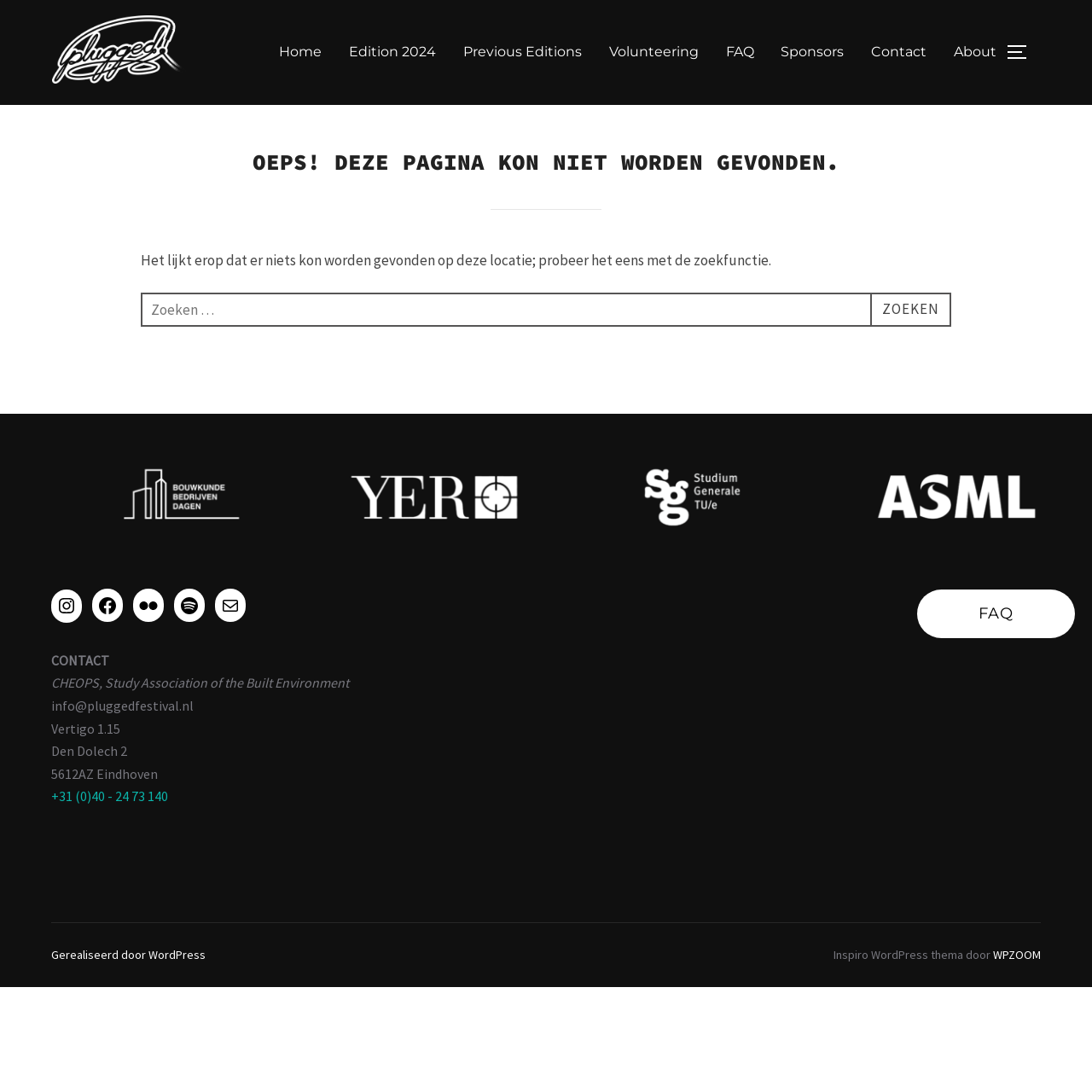Locate the bounding box coordinates of the element's region that should be clicked to carry out the following instruction: "Search for something". The coordinates need to be four float numbers between 0 and 1, i.e., [left, top, right, bottom].

[0.129, 0.268, 0.871, 0.299]